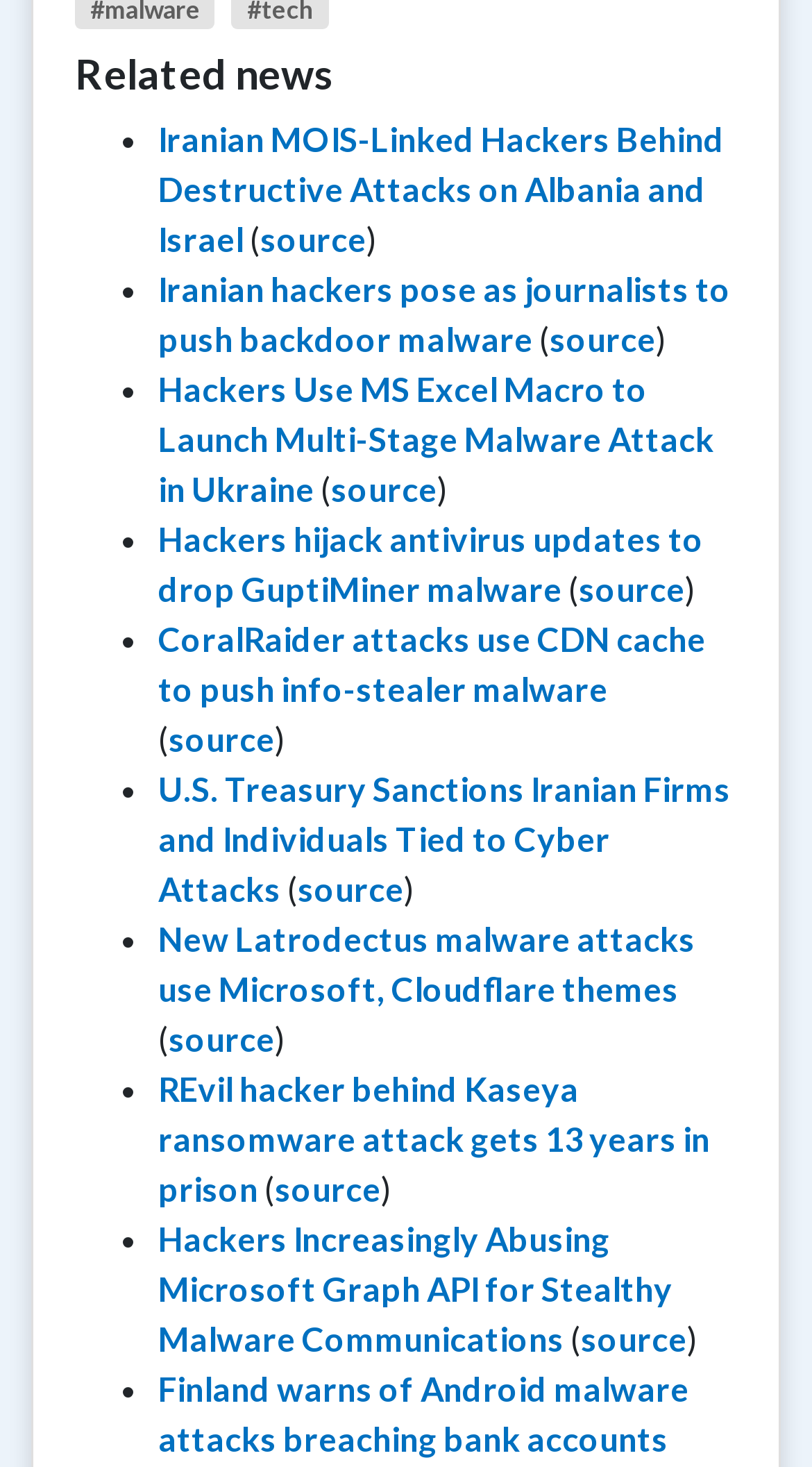Pinpoint the bounding box coordinates of the element you need to click to execute the following instruction: "Click on 'Iranian MOIS-Linked Hackers Behind Destructive Attacks on Albania and Israel'". The bounding box should be represented by four float numbers between 0 and 1, in the format [left, top, right, bottom].

[0.195, 0.081, 0.892, 0.176]